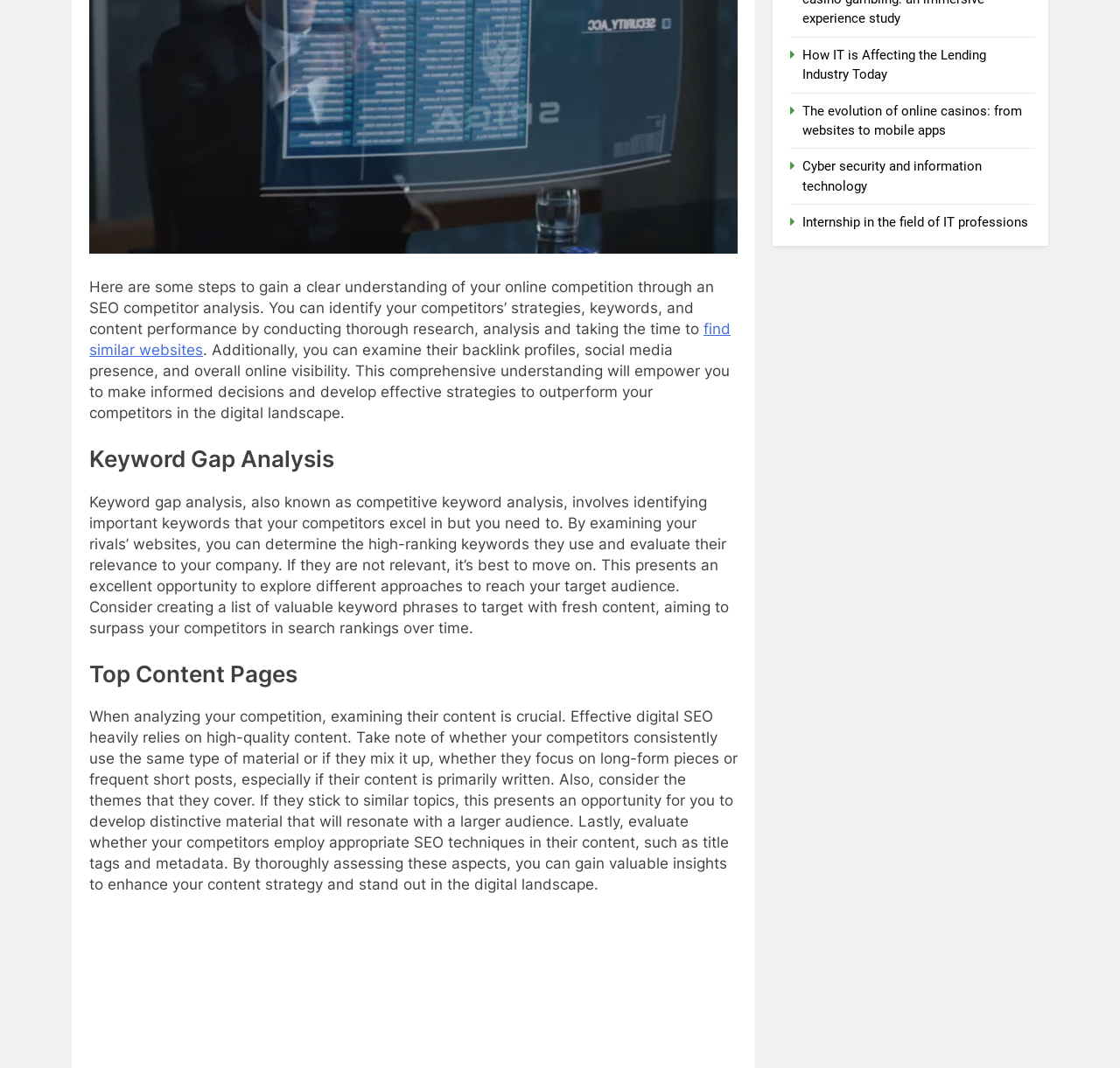Highlight the bounding box of the UI element that corresponds to this description: "find similar websites".

[0.08, 0.3, 0.652, 0.336]